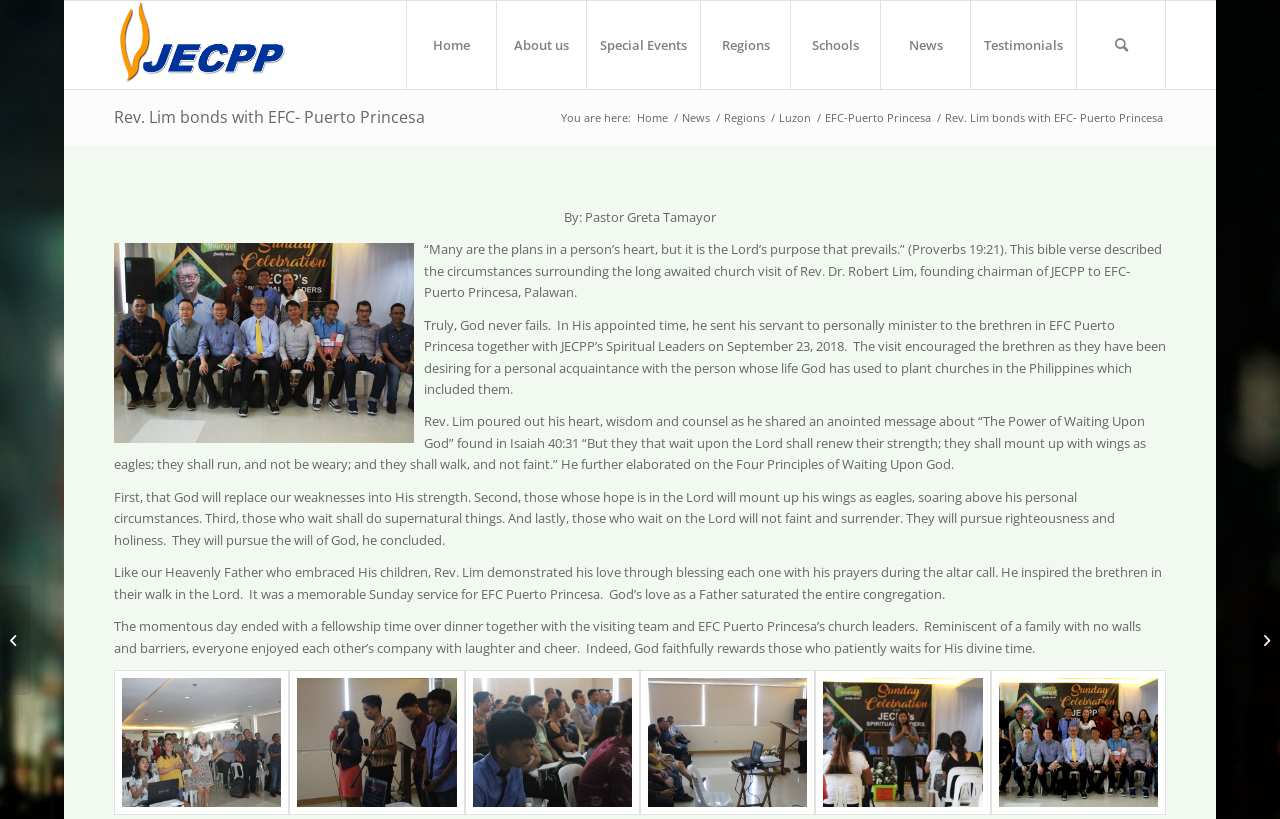Respond with a single word or phrase:
What is the main topic of the article?

Rev. Lim's visit to EFC-Puerto Princesa